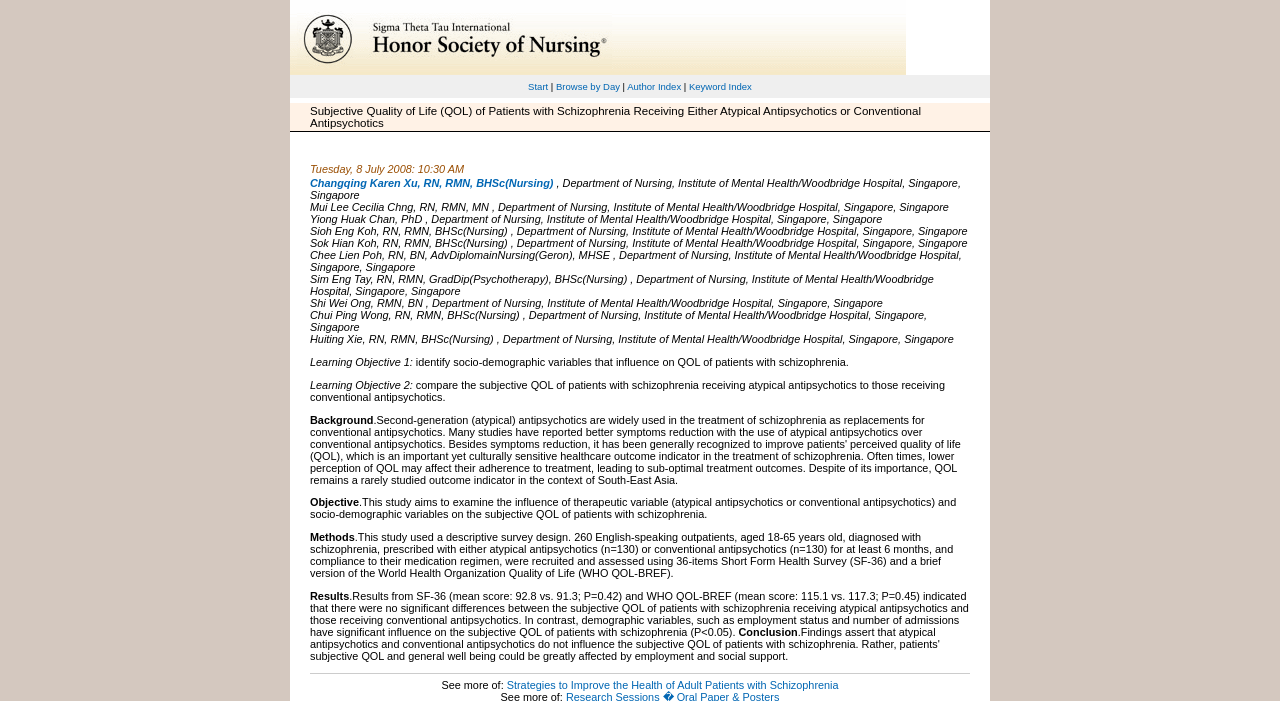What is the name of the first author?
Please respond to the question with as much detail as possible.

I determined the name of the first author by looking at the link element with the text 'Changqing Karen Xu, RN, RMN, BHSc(Nursing)' which is located below the date of the presentation.